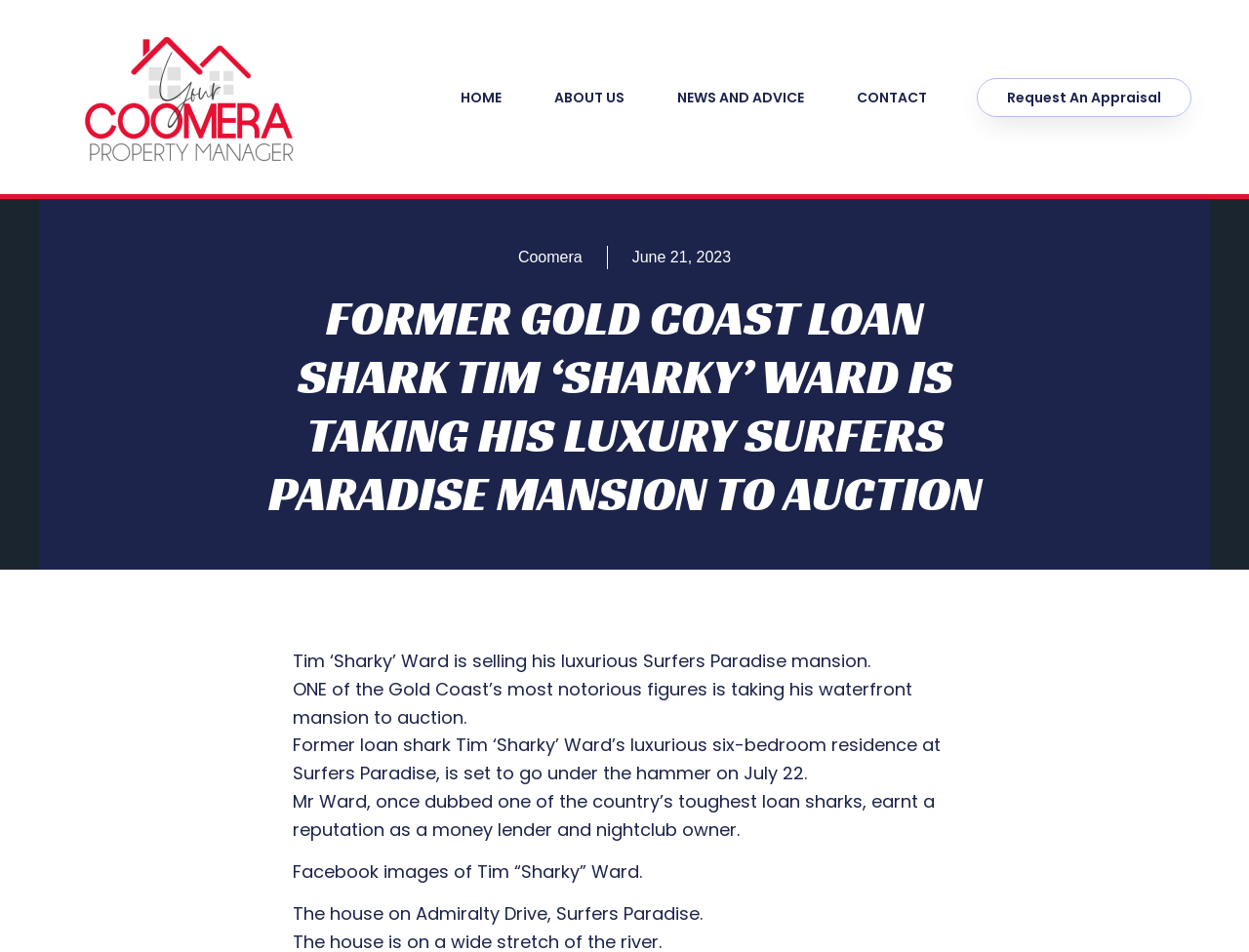Determine and generate the text content of the webpage's headline.

FORMER GOLD COAST LOAN SHARK TIM ‘SHARKY’ WARD IS TAKING HIS LUXURY SURFERS PARADISE MANSION TO AUCTION